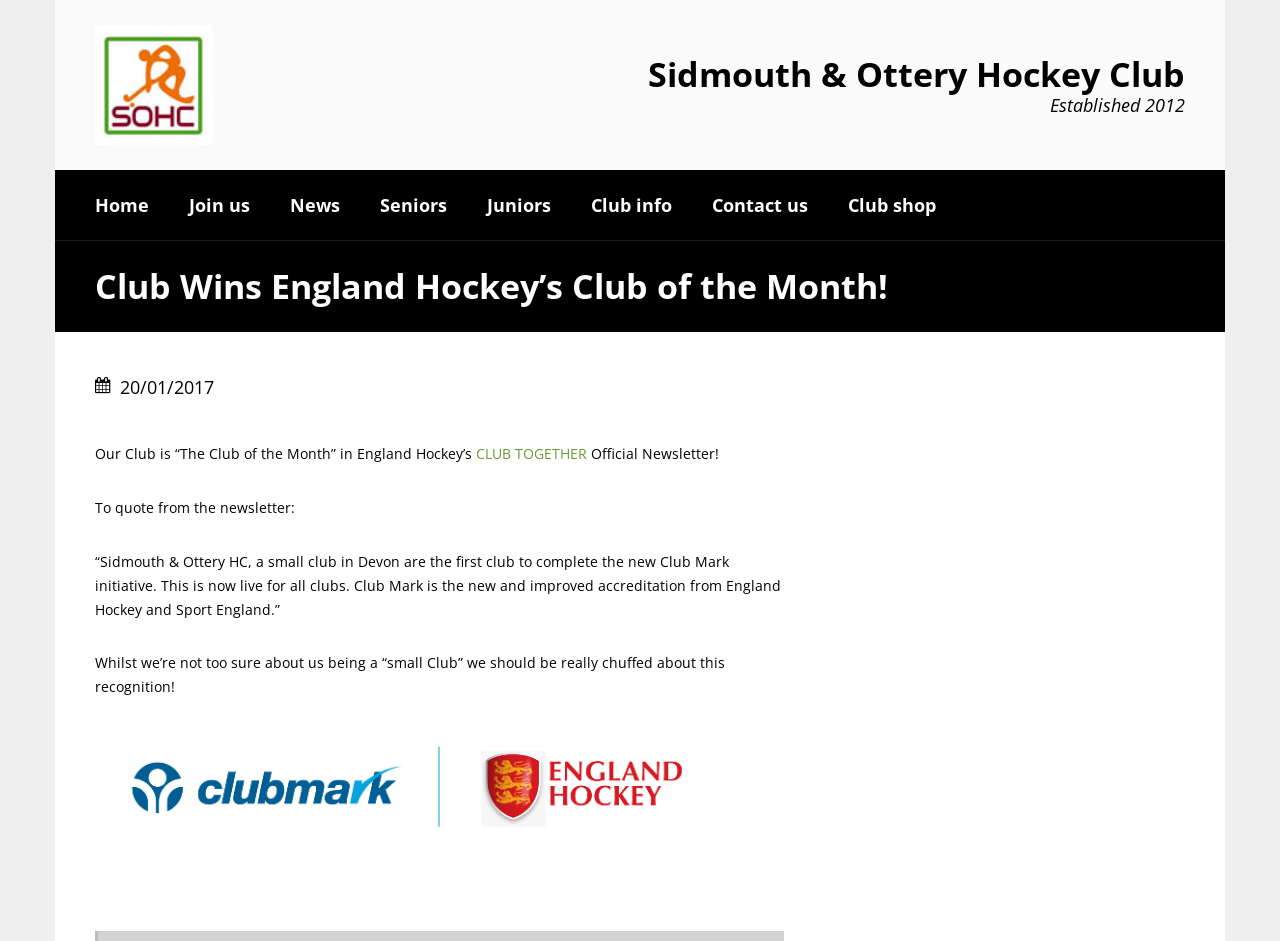Find and provide the bounding box coordinates for the UI element described with: "CLUB TOGETHER".

[0.372, 0.472, 0.459, 0.492]